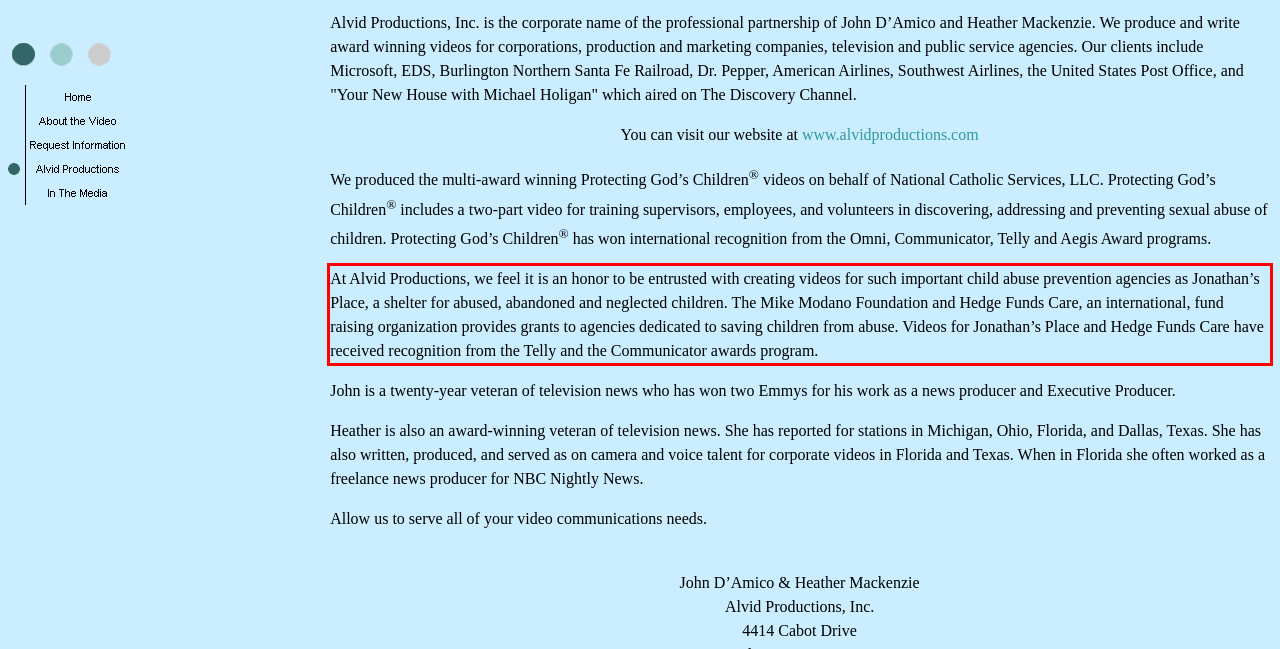Using the provided screenshot of a webpage, recognize and generate the text found within the red rectangle bounding box.

At Alvid Productions, we feel it is an honor to be entrusted with creating videos for such important child abuse prevention agencies as Jonathan’s Place, a shelter for abused, abandoned and neglected children. The Mike Modano Foundation and Hedge Funds Care, an international, fund raising organization provides grants to agencies dedicated to saving children from abuse. Videos for Jonathan’s Place and Hedge Funds Care have received recognition from the Telly and the Communicator awards program.